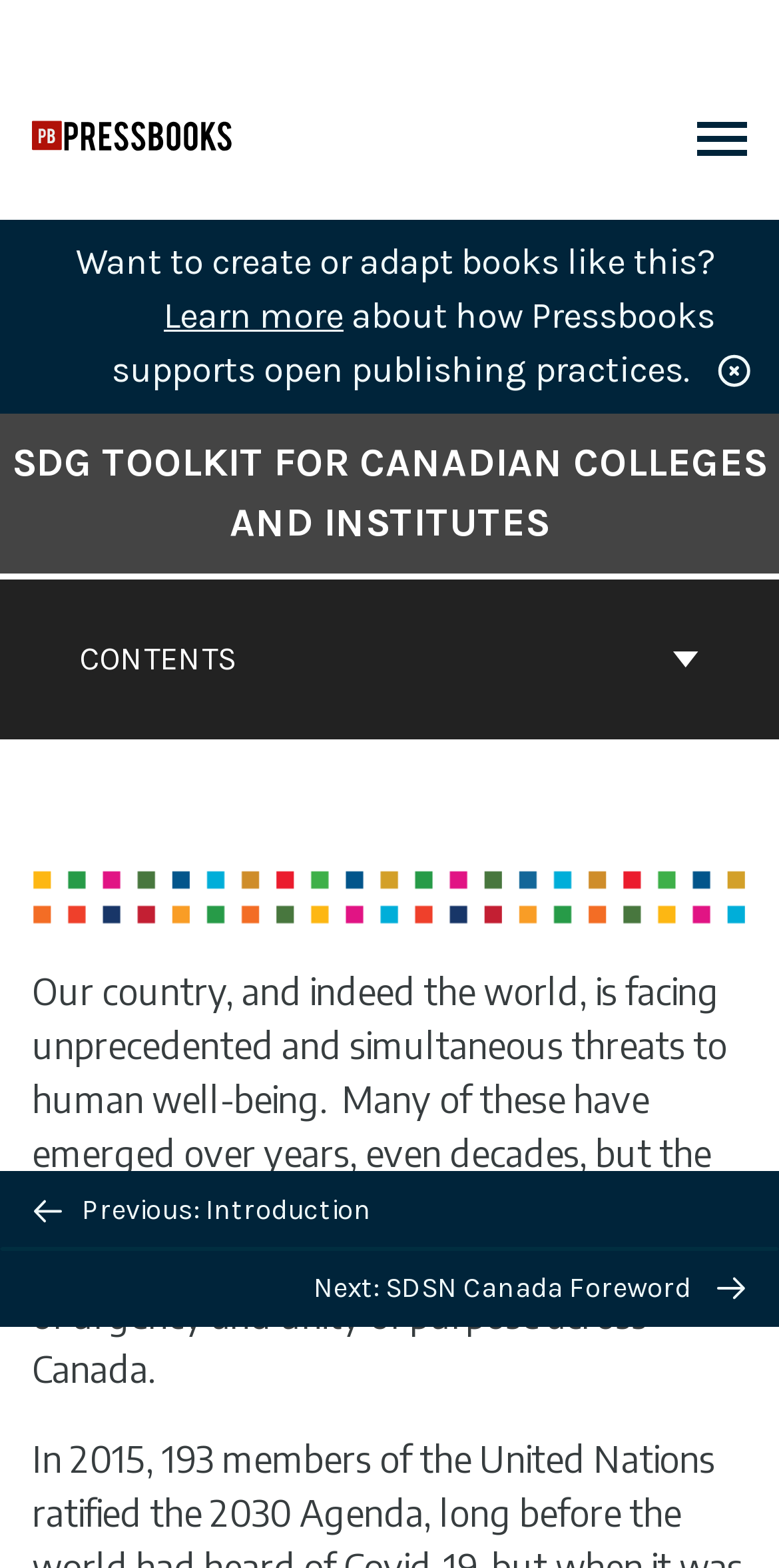Answer the question using only a single word or phrase: 
What is the topic of the text in the StaticText element?

Global pandemic and human well-being